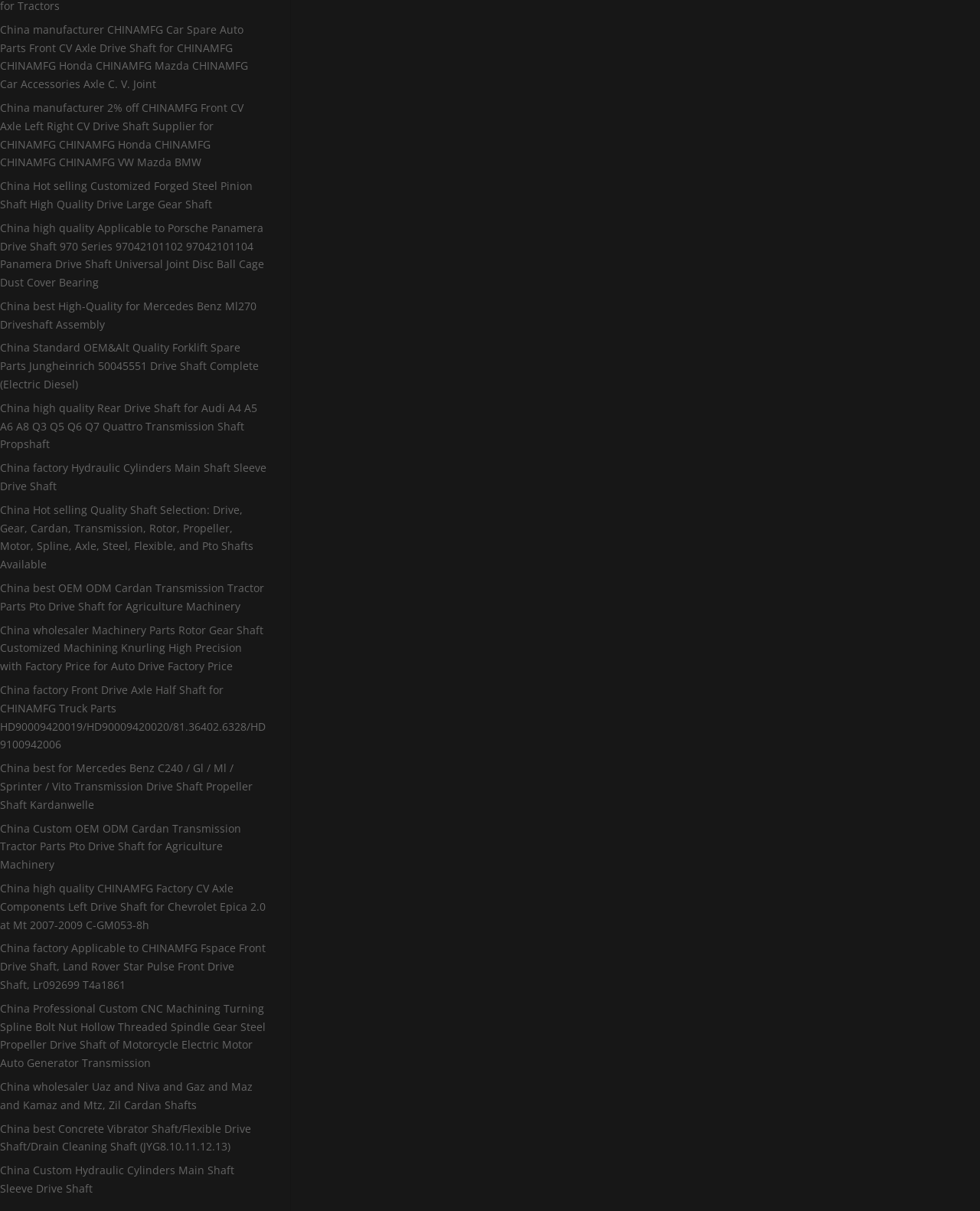What is the common theme among the products listed?
Answer the question based on the image using a single word or a brief phrase.

Drive shafts and axles